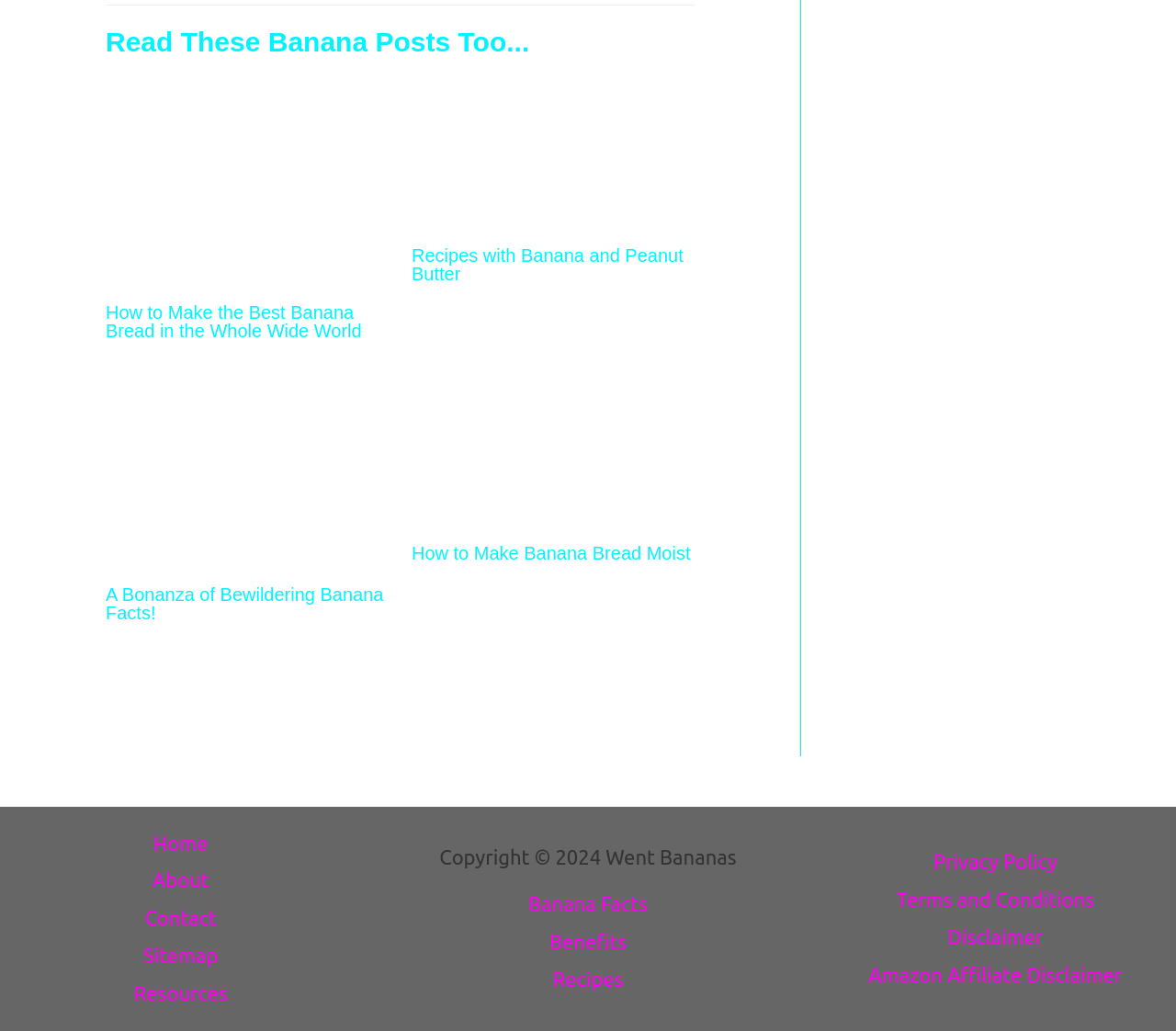Determine the bounding box coordinates in the format (top-left x, top-left y, bottom-right x, bottom-right y). Ensure all values are floating point numbers between 0 and 1. Identify the bounding box of the UI element described by: Terms and Conditions

[0.762, 0.861, 0.93, 0.883]